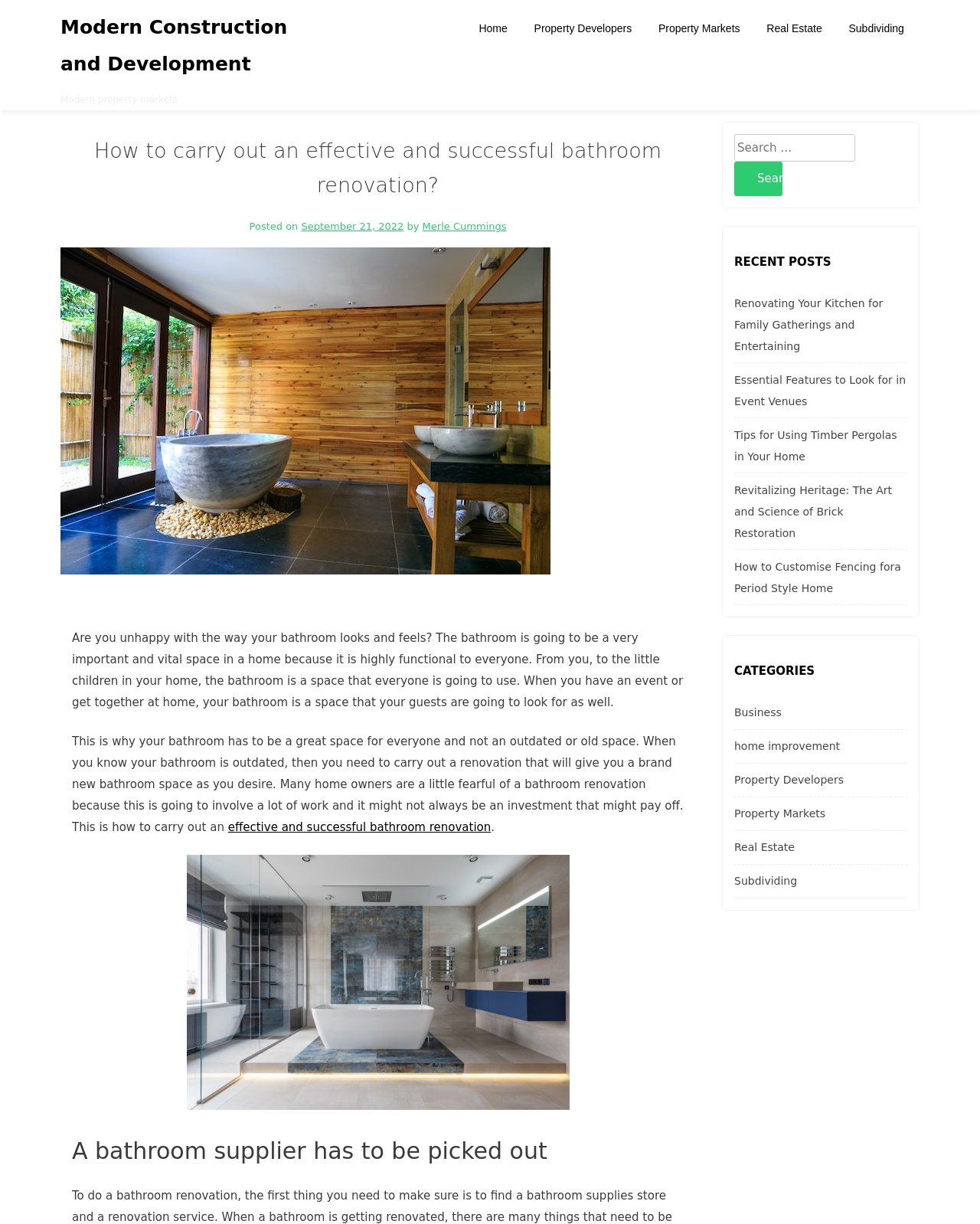Pinpoint the bounding box coordinates of the area that should be clicked to complete the following instruction: "Click on the 'Home' link". The coordinates must be given as four float numbers between 0 and 1, i.e., [left, top, right, bottom].

[0.477, 0.009, 0.53, 0.044]